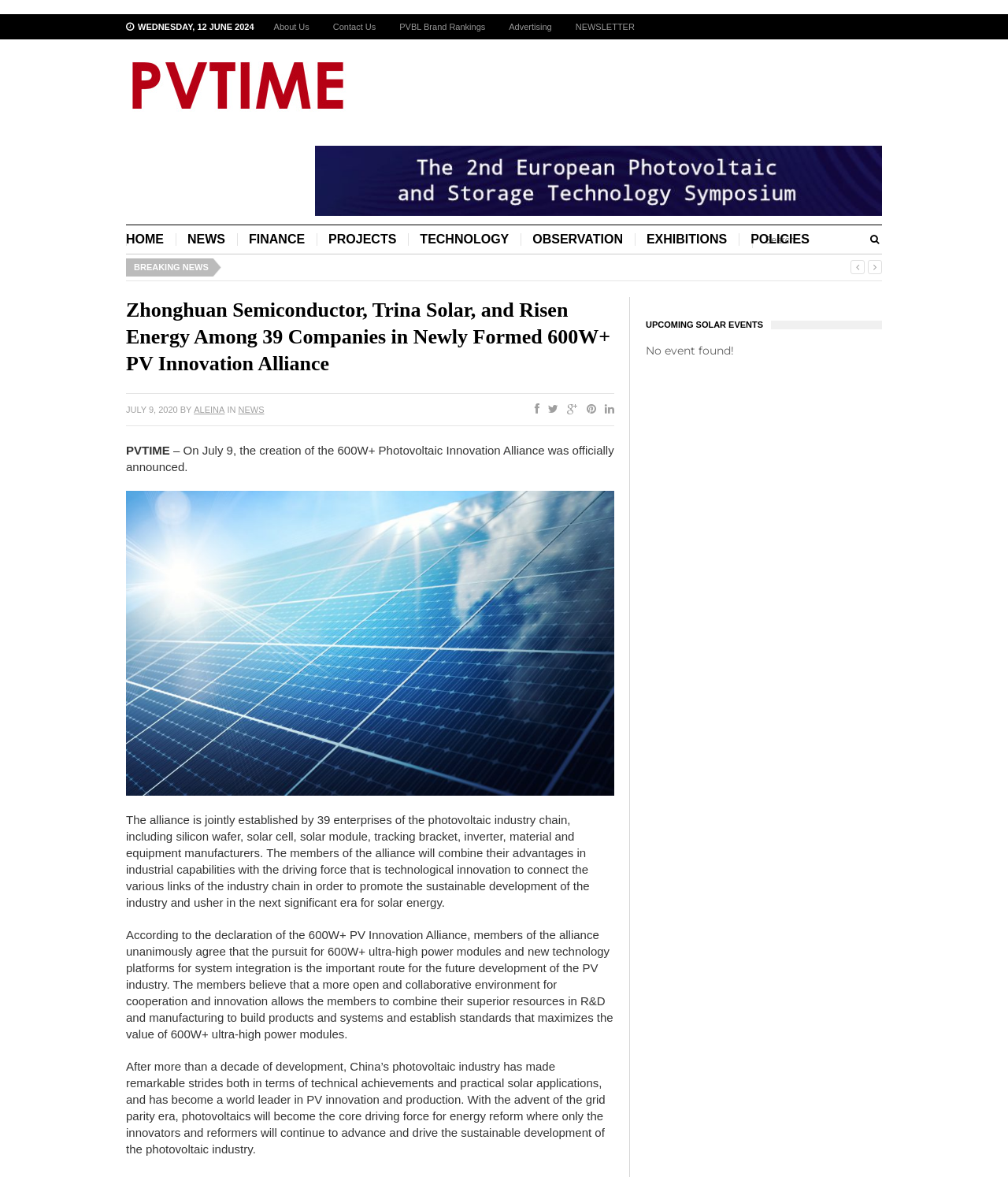What is the name of the author of the news article?
Using the visual information from the image, give a one-word or short-phrase answer.

ALEINA